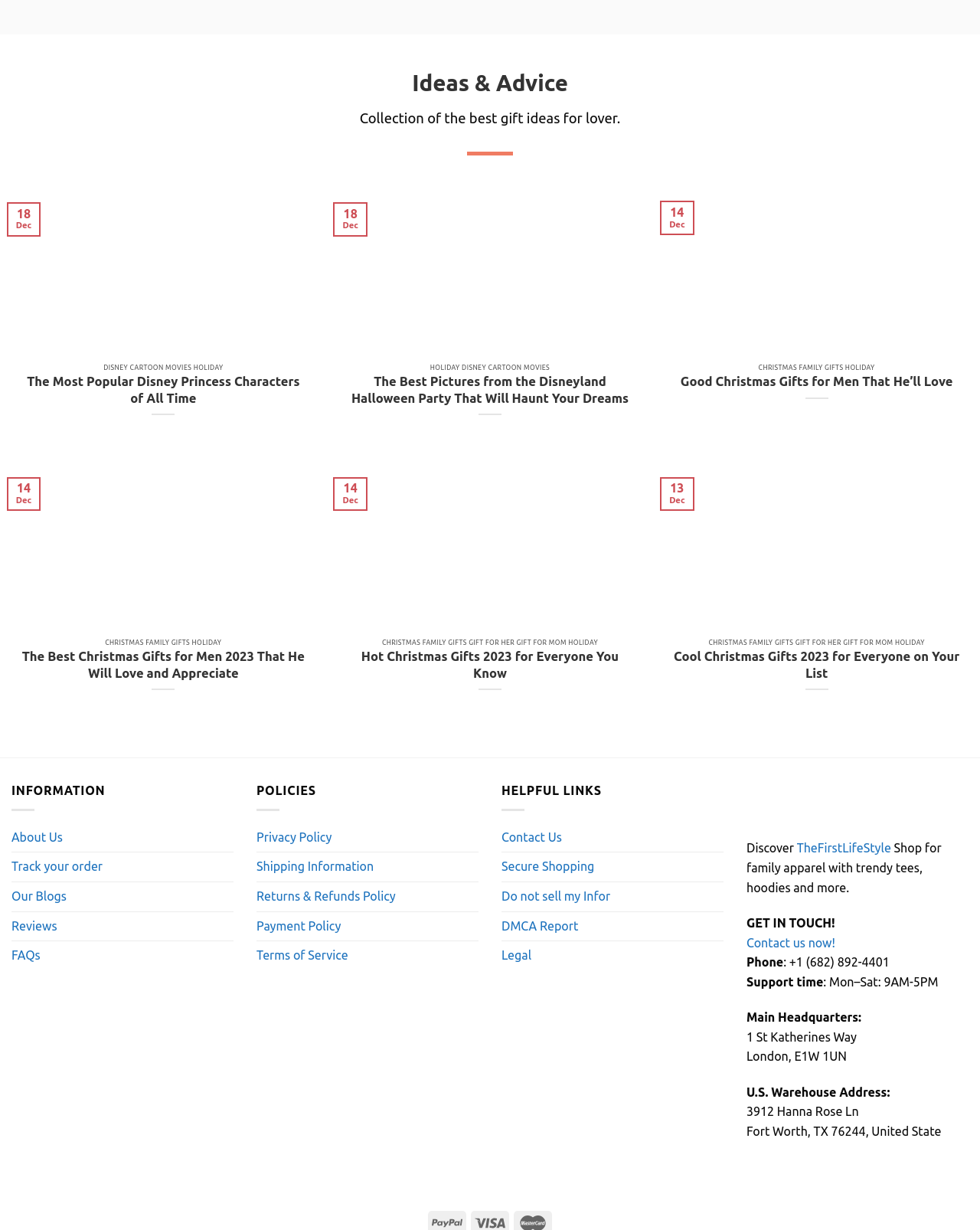Provide the bounding box coordinates for the area that should be clicked to complete the instruction: "Click on the 'About Us' link".

[0.012, 0.669, 0.064, 0.693]